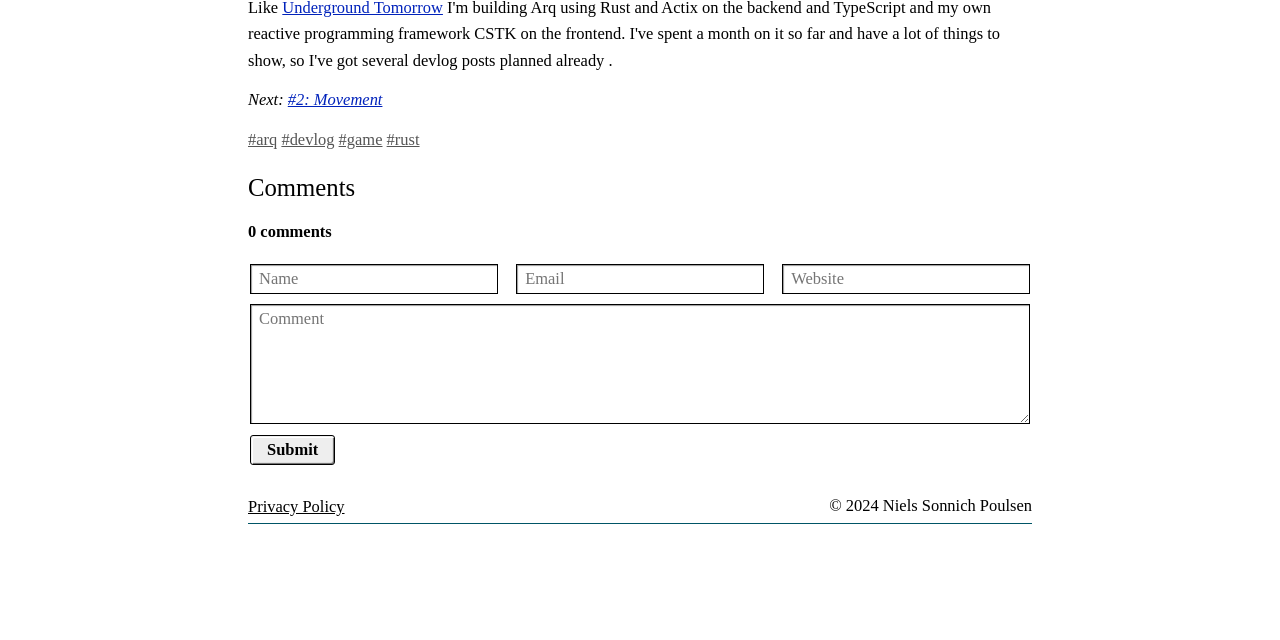Extract the bounding box coordinates of the UI element described: "#game". Provide the coordinates in the format [left, top, right, bottom] with values ranging from 0 to 1.

[0.265, 0.203, 0.299, 0.233]